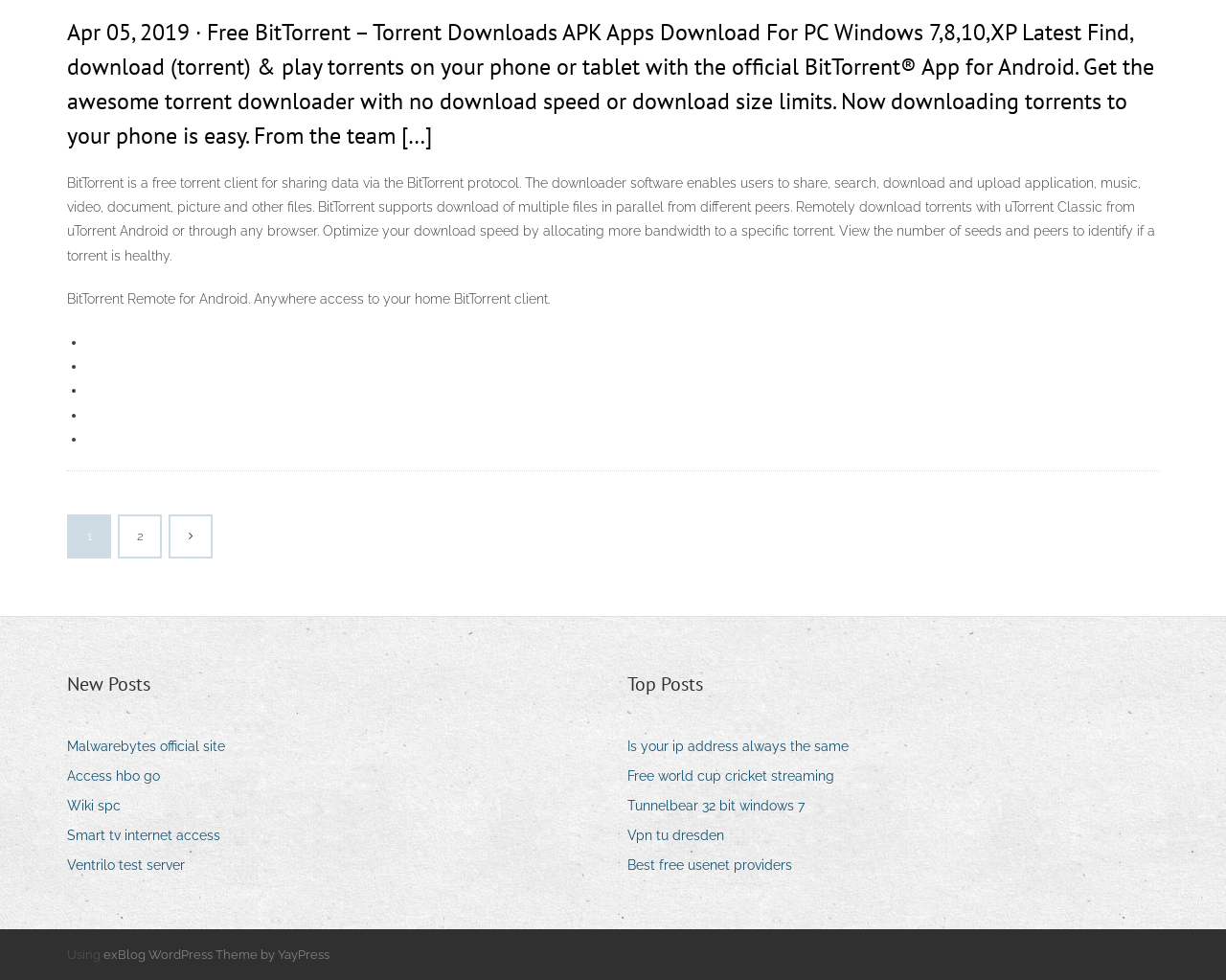For the element described, predict the bounding box coordinates as (top-left x, top-left y, bottom-right x, bottom-right y). All values should be between 0 and 1. Element description: Wiki spc

[0.055, 0.809, 0.11, 0.836]